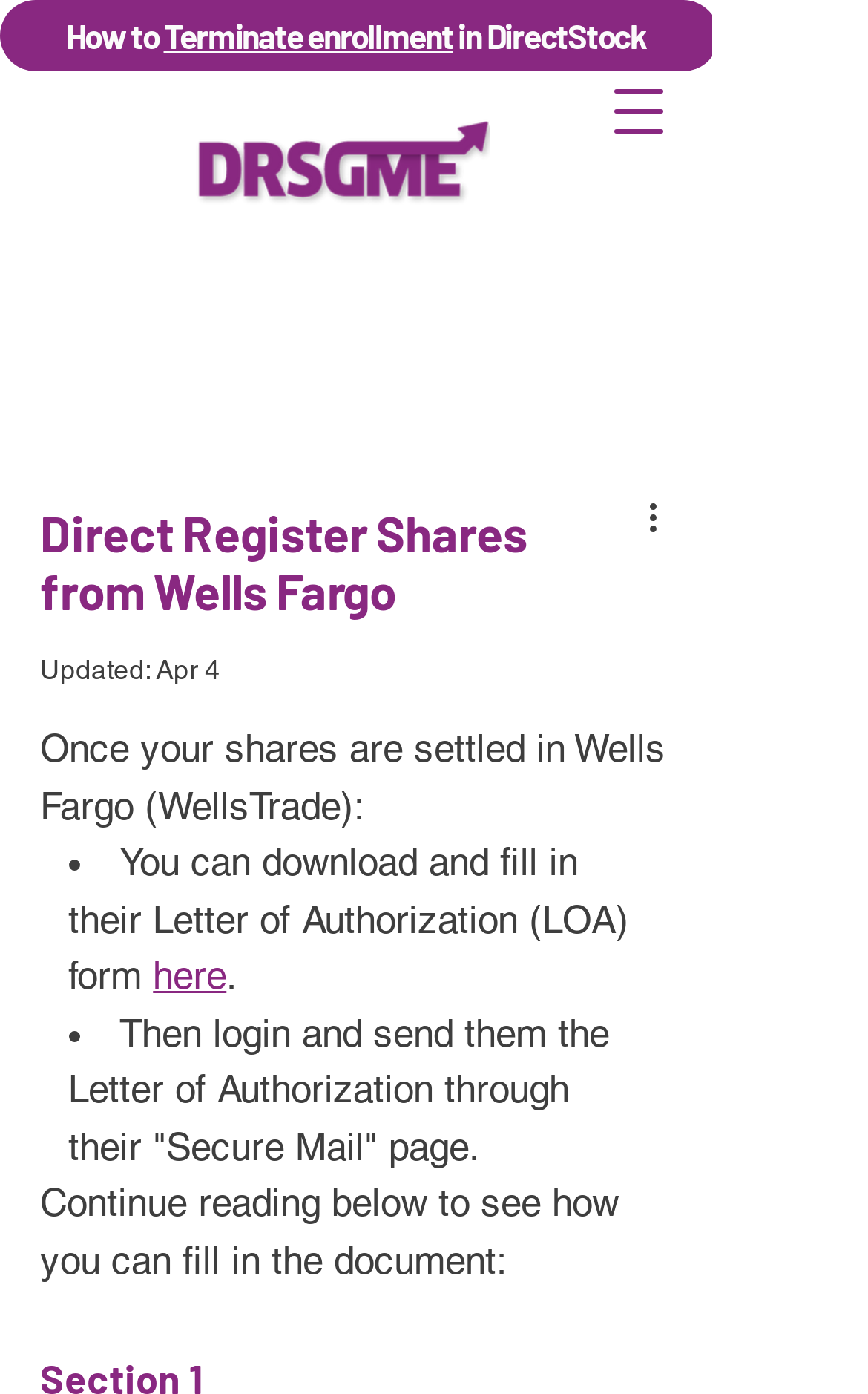What is the purpose of the 'Secure Mail' page?
Using the picture, provide a one-word or short phrase answer.

To send the LOA form